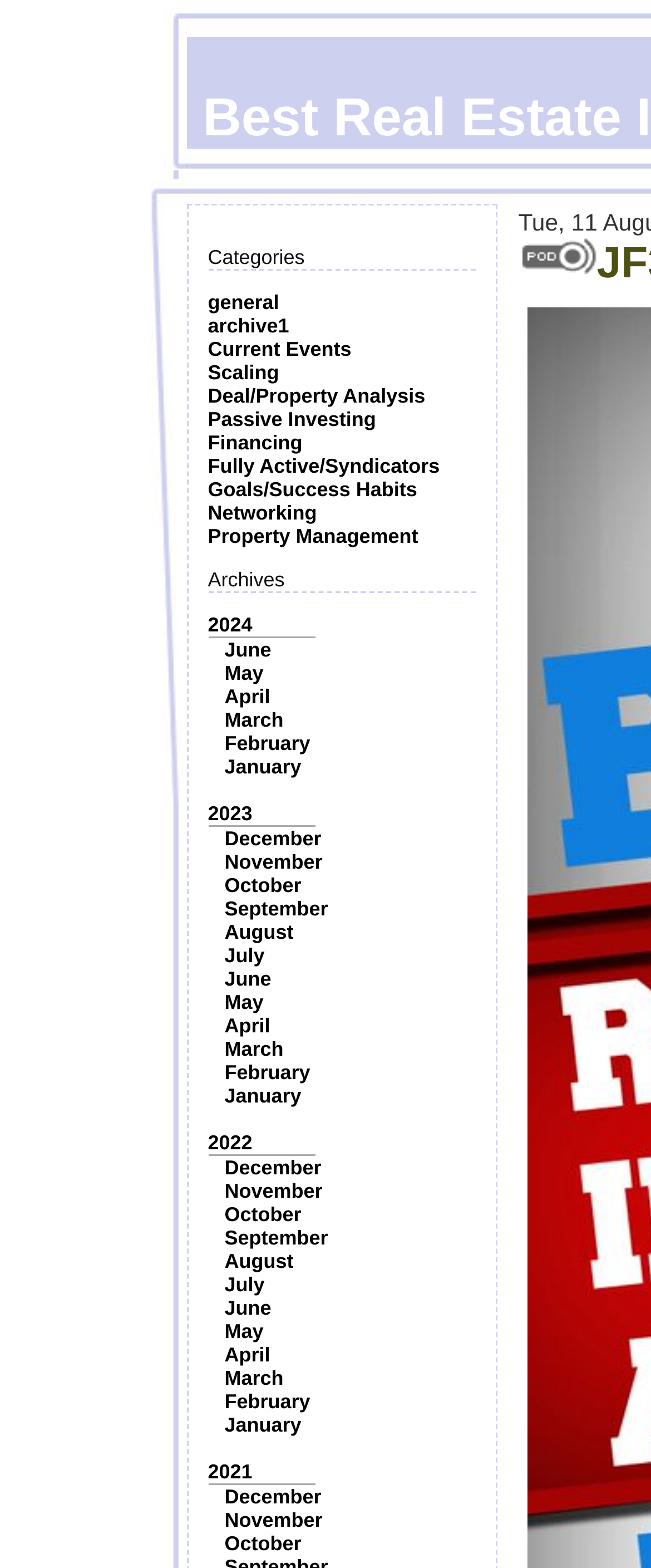Specify the bounding box coordinates of the element's region that should be clicked to achieve the following instruction: "Read about 'Deal/Property Analysis'". The bounding box coordinates consist of four float numbers between 0 and 1, in the format [left, top, right, bottom].

[0.319, 0.245, 0.653, 0.26]